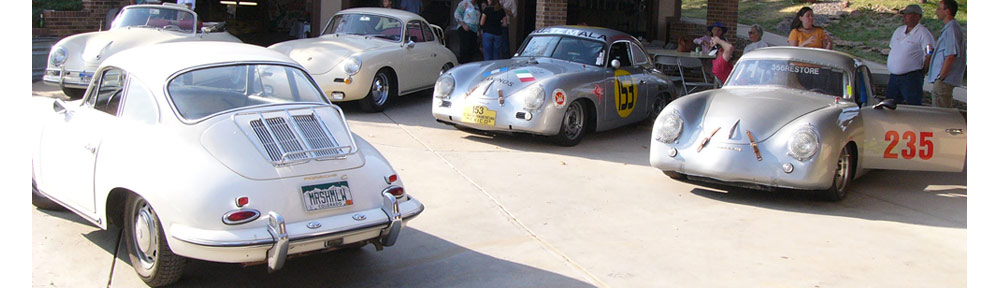What is the name of the dedicated restoration shop for 356 Porsches?
Provide a detailed answer to the question, using the image to inform your response.

The caption explicitly mentions that 356Restore is the dedicated restoration shop for 356 Porsches, highlighting their involvement in the restoration and appreciation of classic cars.